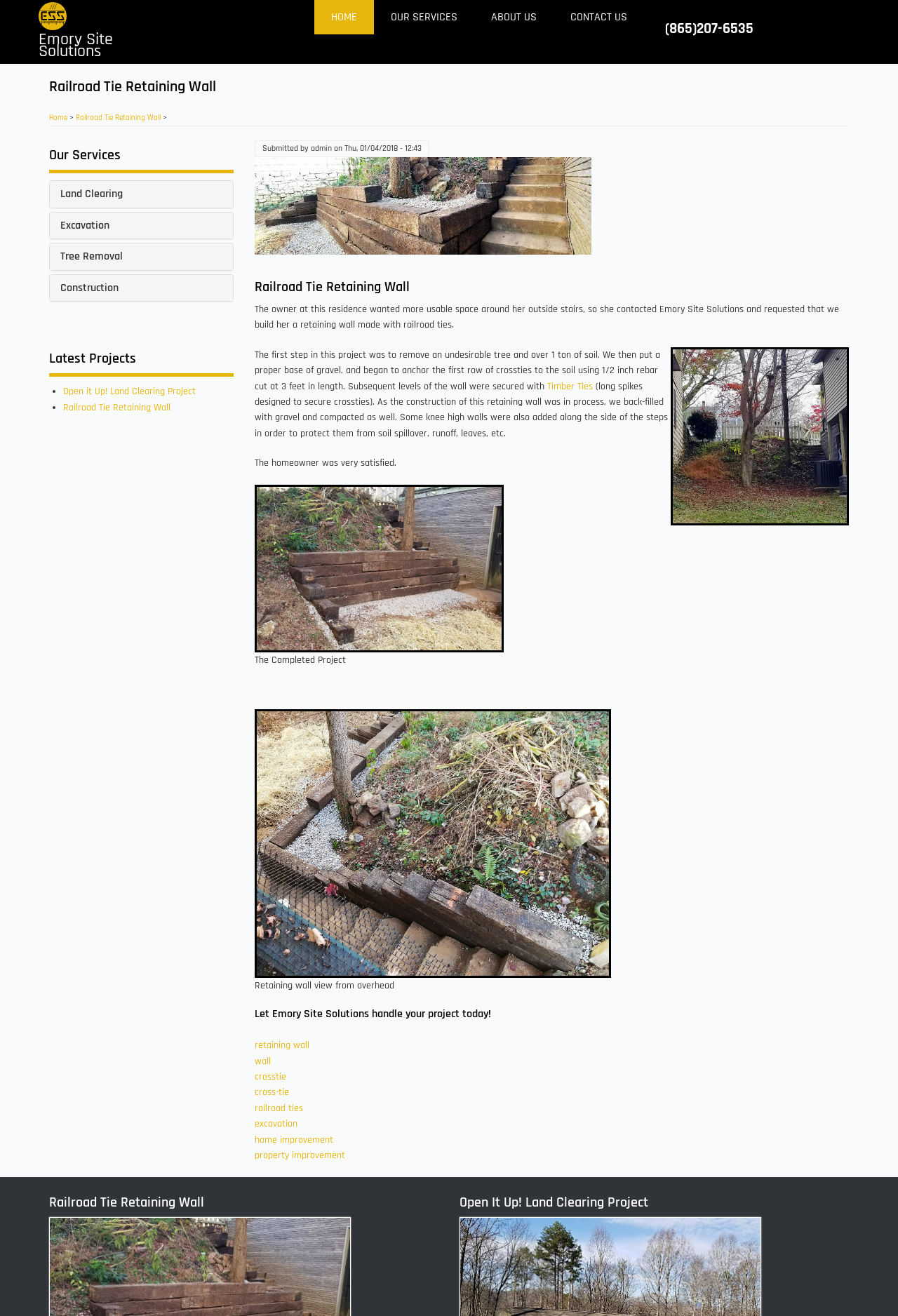Please determine the bounding box coordinates of the area that needs to be clicked to complete this task: 'Click on 'HOME''. The coordinates must be four float numbers between 0 and 1, formatted as [left, top, right, bottom].

[0.043, 0.007, 0.074, 0.017]